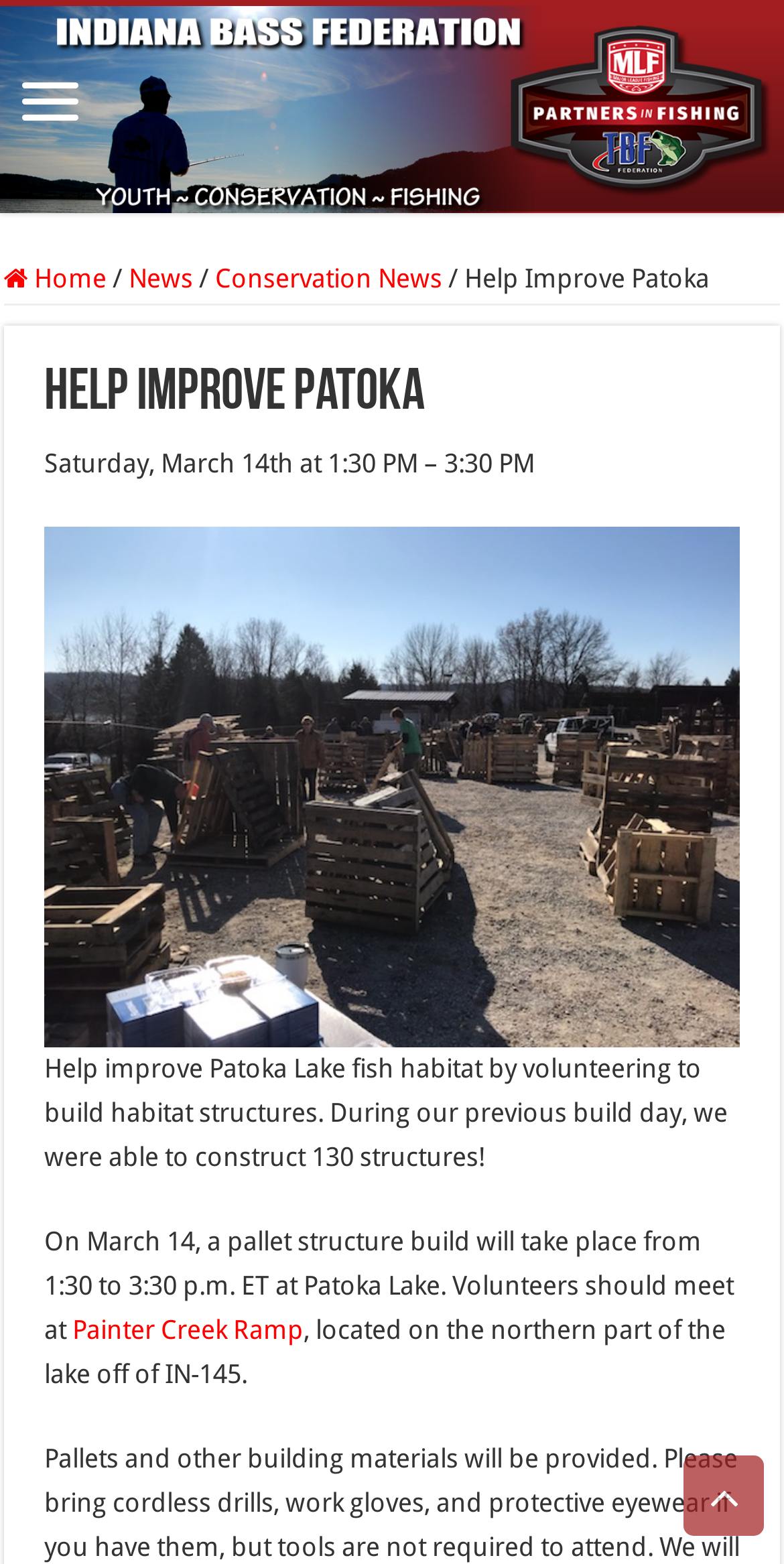Identify the bounding box coordinates for the UI element described by the following text: "Conservation News". Provide the coordinates as four float numbers between 0 and 1, in the format [left, top, right, bottom].

[0.274, 0.168, 0.564, 0.187]